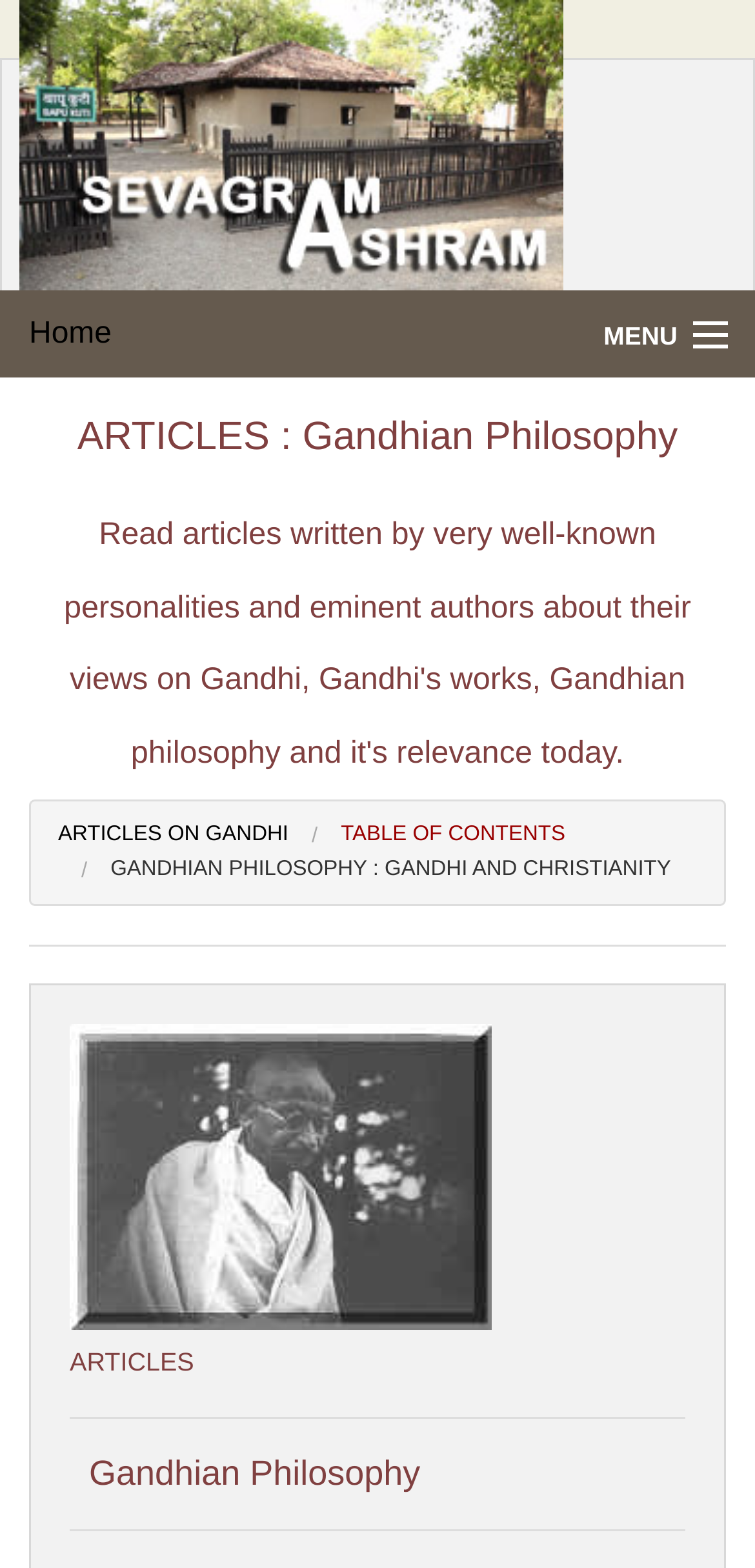Find the bounding box coordinates of the clickable area that will achieve the following instruction: "Click on the 'Next slide' button".

None